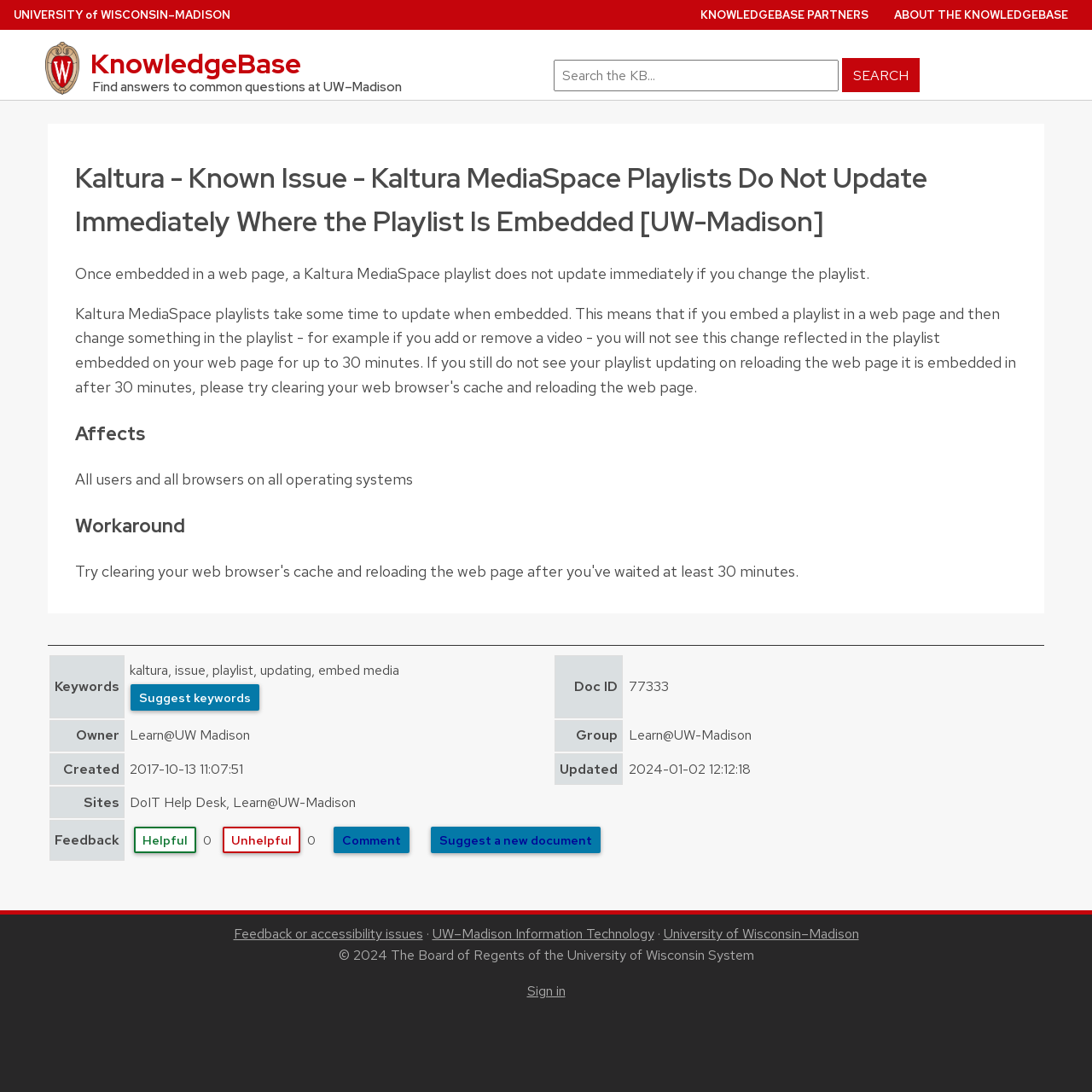Locate the bounding box coordinates of the area to click to fulfill this instruction: "Sign in". The bounding box should be presented as four float numbers between 0 and 1, in the order [left, top, right, bottom].

[0.482, 0.899, 0.518, 0.916]